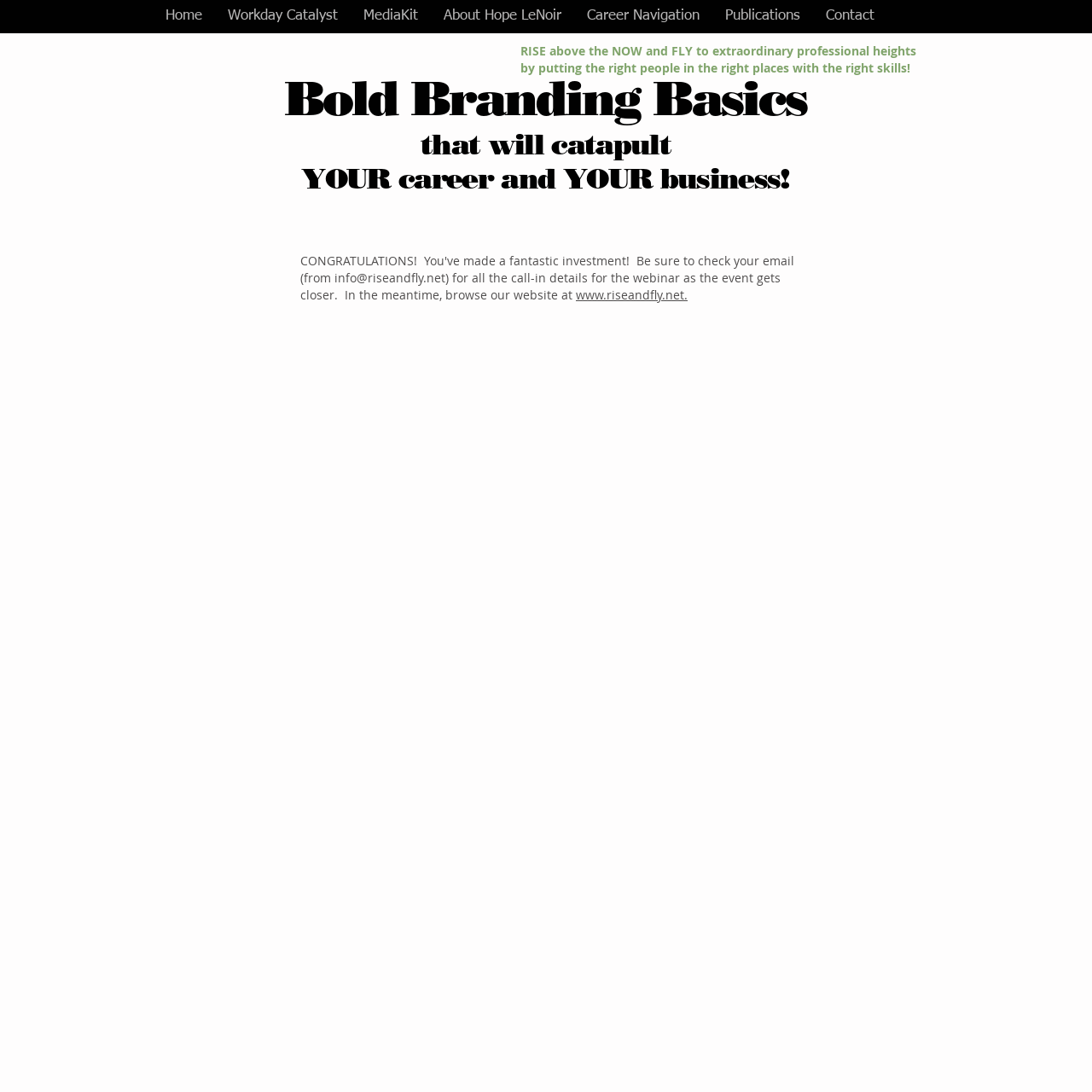Please determine the bounding box coordinates of the section I need to click to accomplish this instruction: "Navigate to Workday Catalyst".

[0.197, 0.005, 0.321, 0.024]